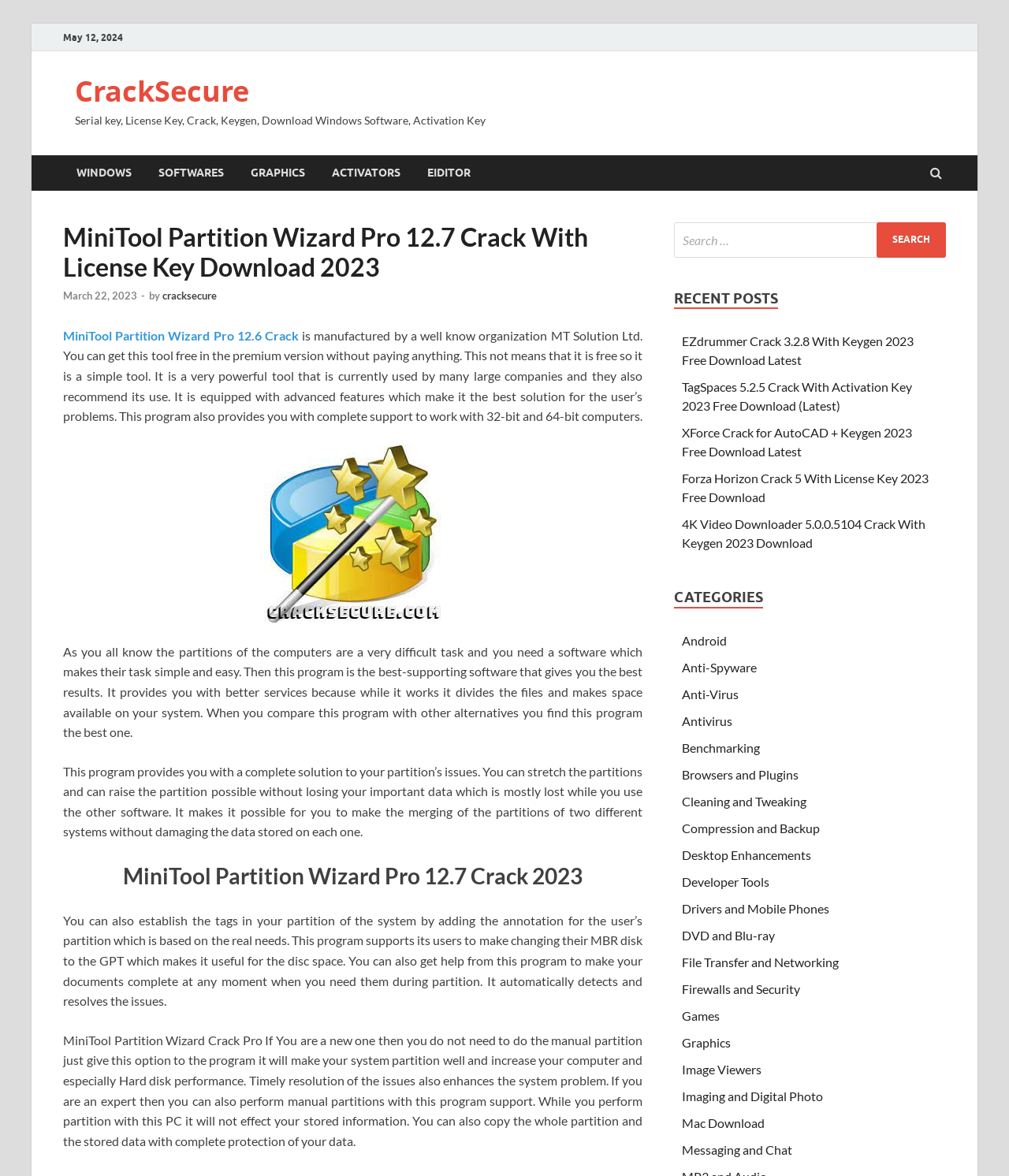Specify the bounding box coordinates of the region I need to click to perform the following instruction: "Browse GRAPHICS category". The coordinates must be four float numbers in the range of 0 to 1, i.e., [left, top, right, bottom].

[0.235, 0.132, 0.316, 0.162]